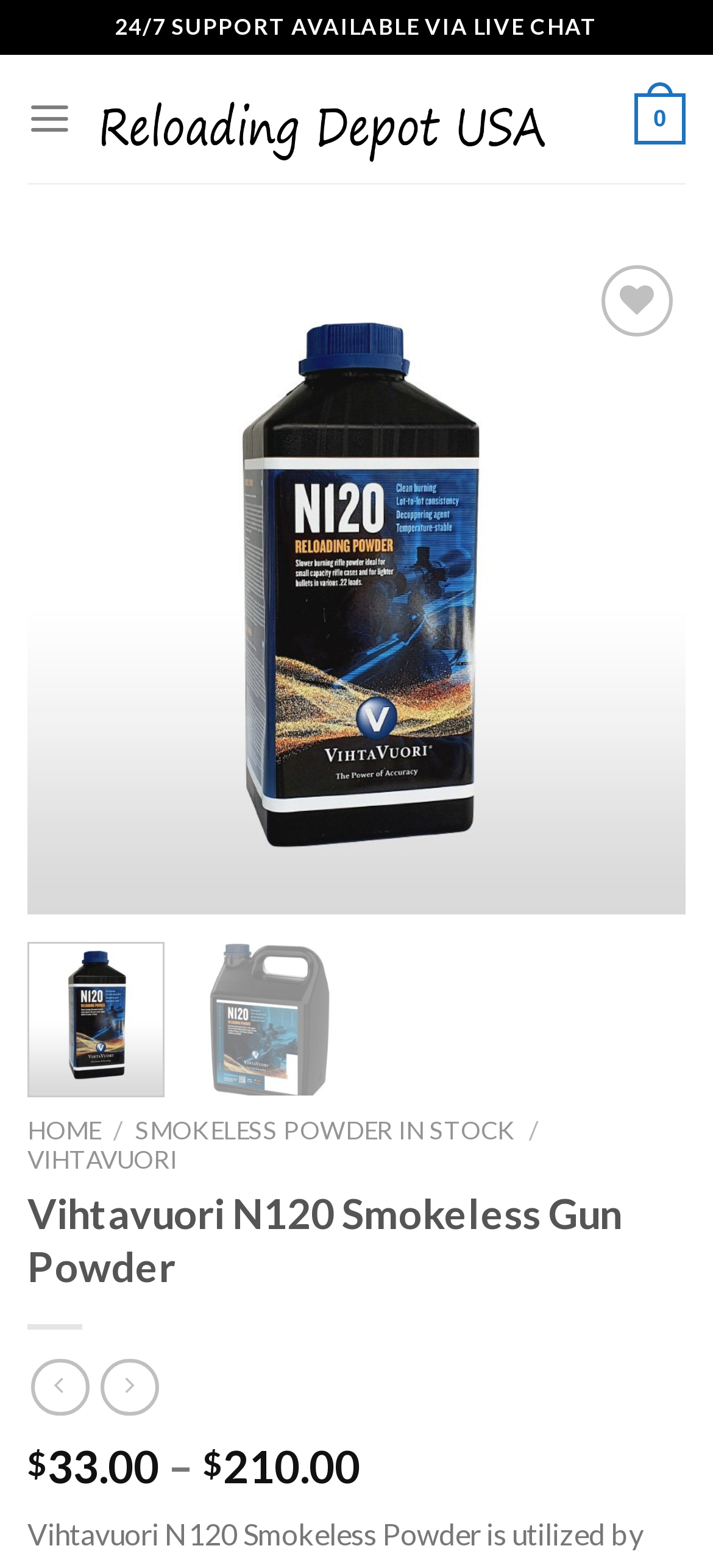What is the purpose of the 'Previous' and 'Next' buttons?
Answer the question with a detailed explanation, including all necessary information.

The 'Previous' and 'Next' buttons are used for navigating between products. This can be inferred from their location near the product image and their captions.